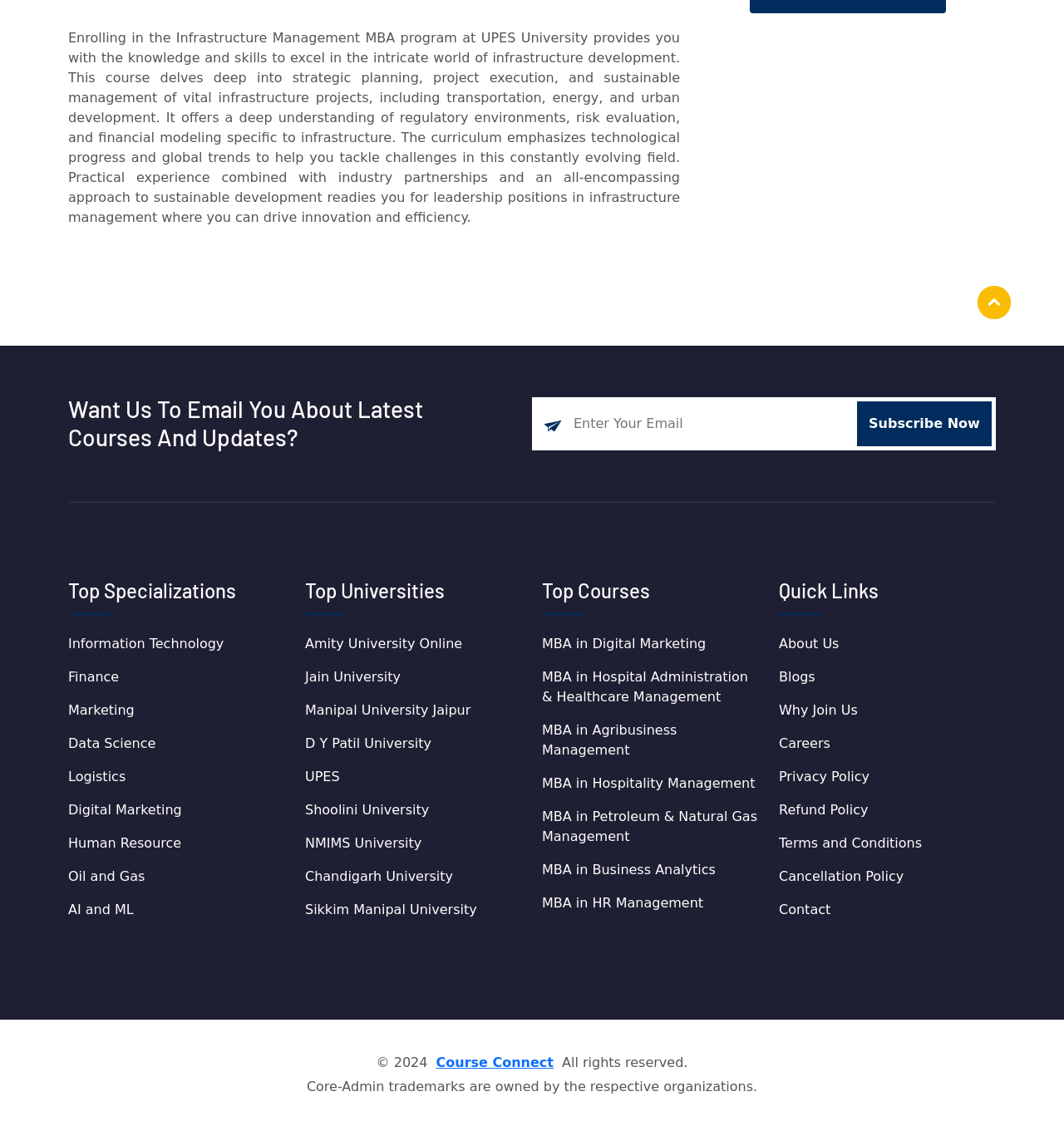Please reply with a single word or brief phrase to the question: 
What is the purpose of the 'Subscribe Now' button?

To receive latest courses and updates